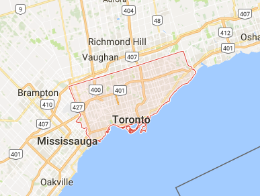What are the three suburbs mentioned in the image?
Please provide a single word or phrase answer based on the image.

Richmond Hill, Vaughan, and Mississauga